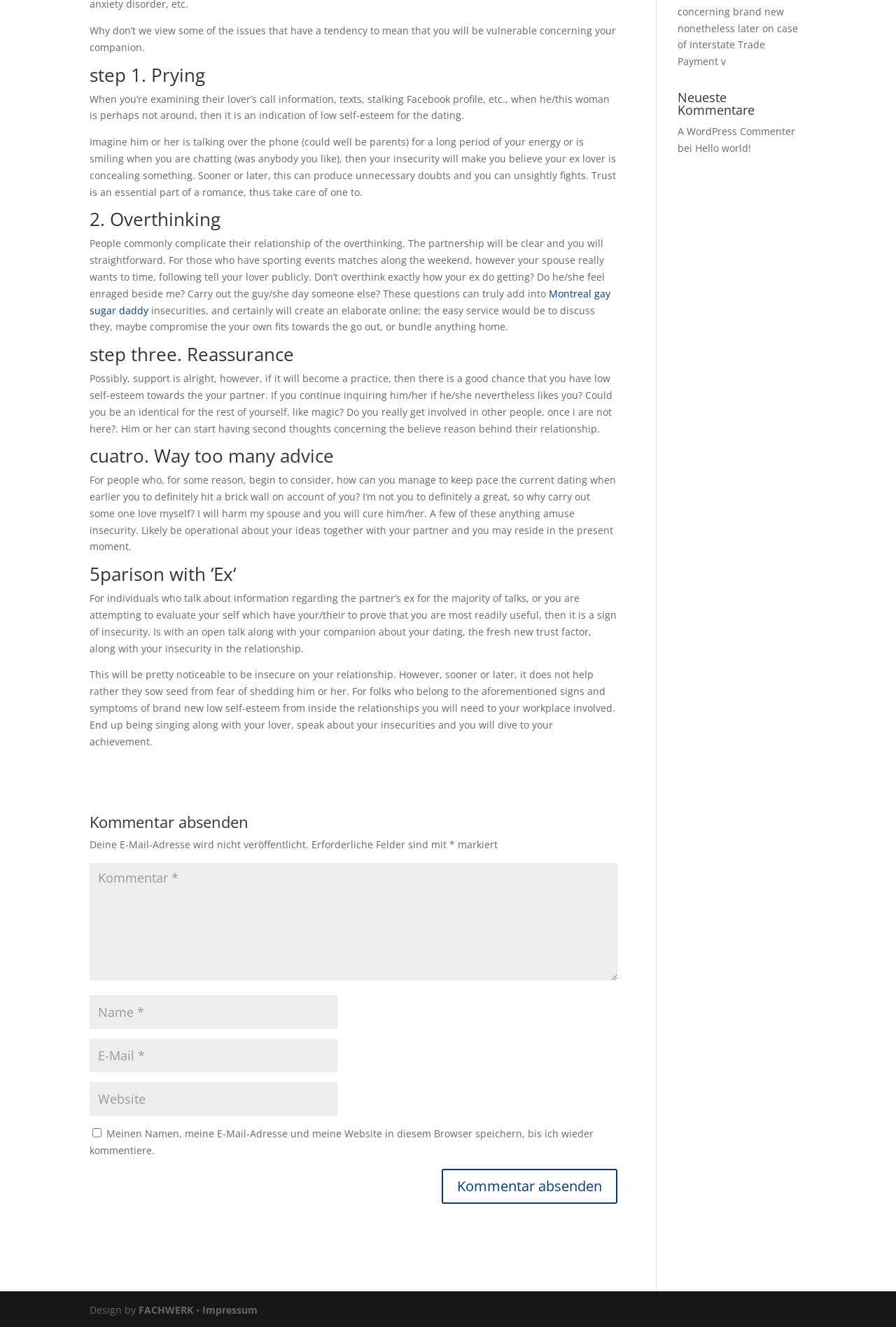Find the bounding box coordinates corresponding to the UI element with the description: "Hello world!". The coordinates should be formatted as [left, top, right, bottom], with values as floats between 0 and 1.

[0.776, 0.106, 0.838, 0.116]